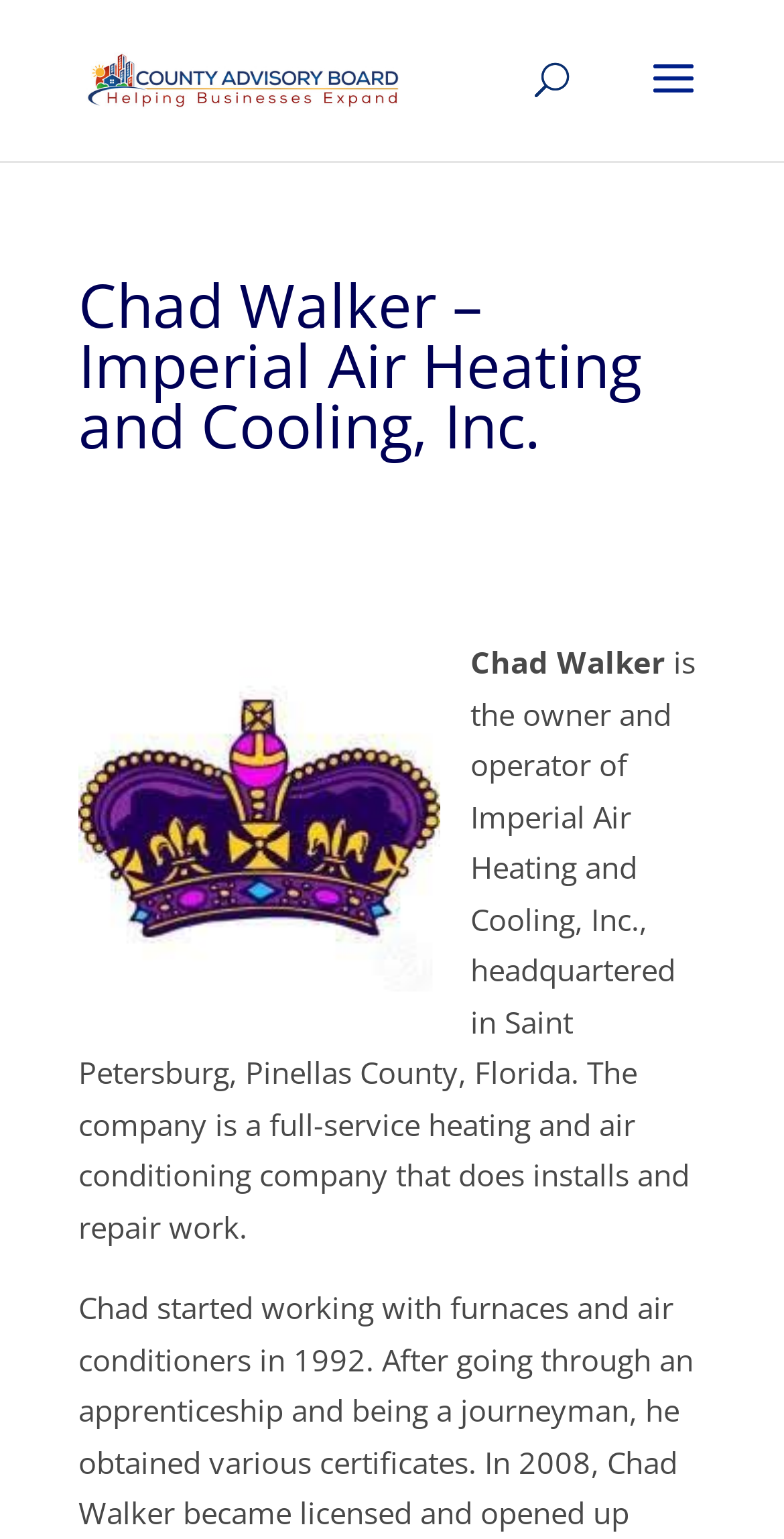Please find the main title text of this webpage.

Chad Walker – Imperial Air Heating and Cooling, Inc.